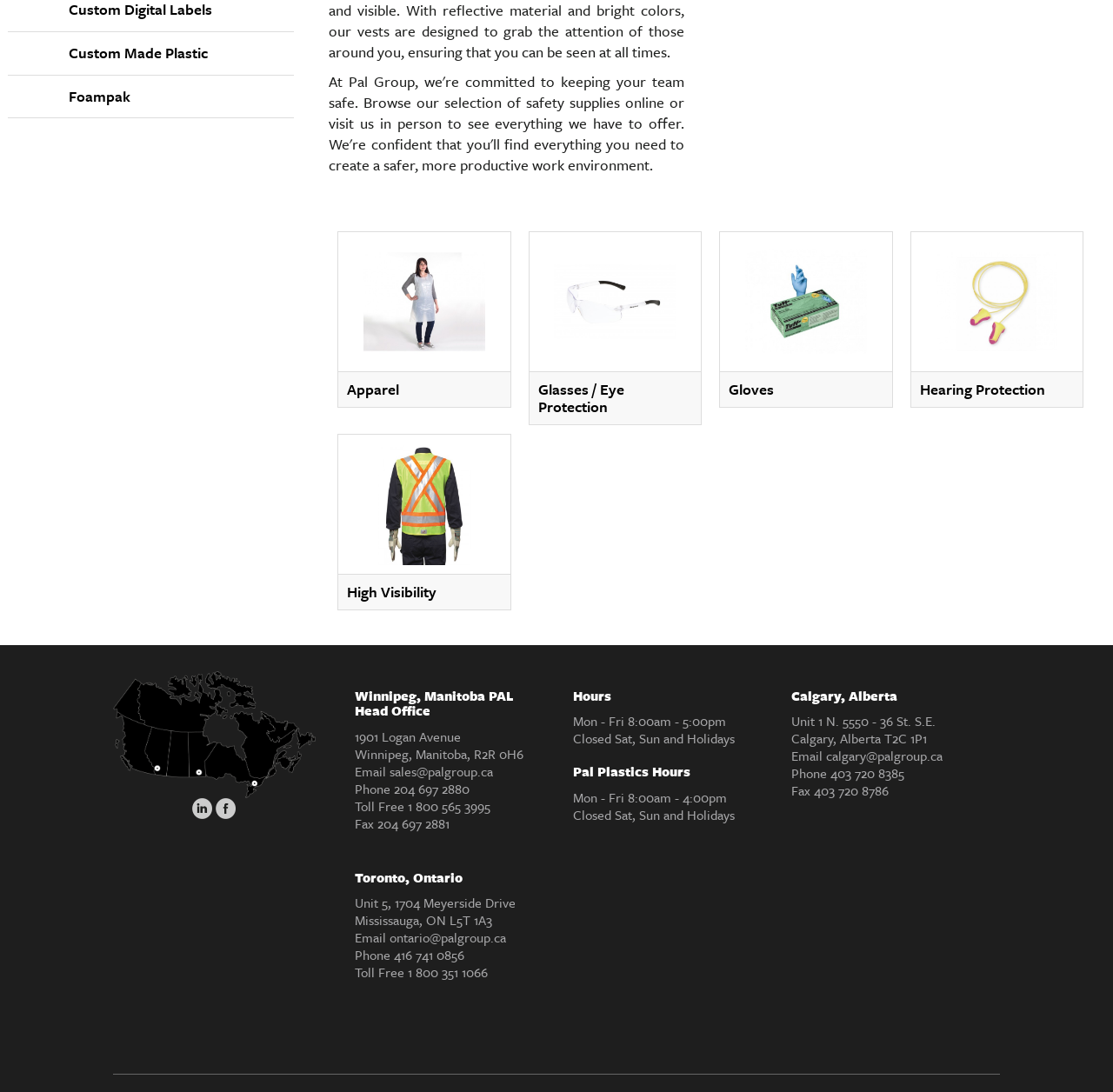Predict the bounding box of the UI element based on this description: "Call Us Today 818-714-2222".

None